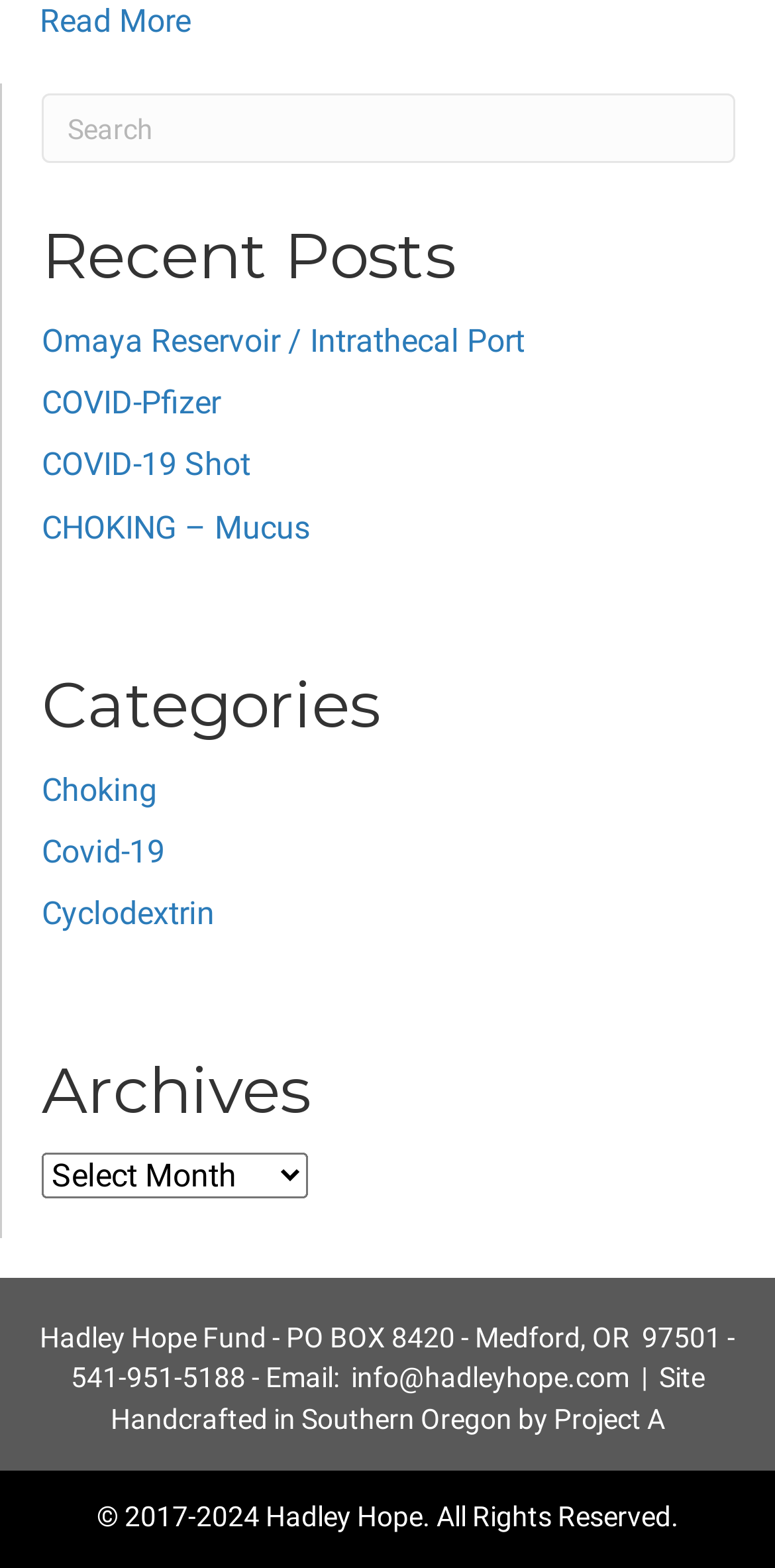What is the name of the organization?
Can you give a detailed and elaborate answer to the question?

The name of the organization can be found at the bottom of the webpage, in the contact information section, where it says 'Hadley Hope Fund - PO BOX 8420 - Medford, OR 97501 - 541-951-5188 - Email: '.